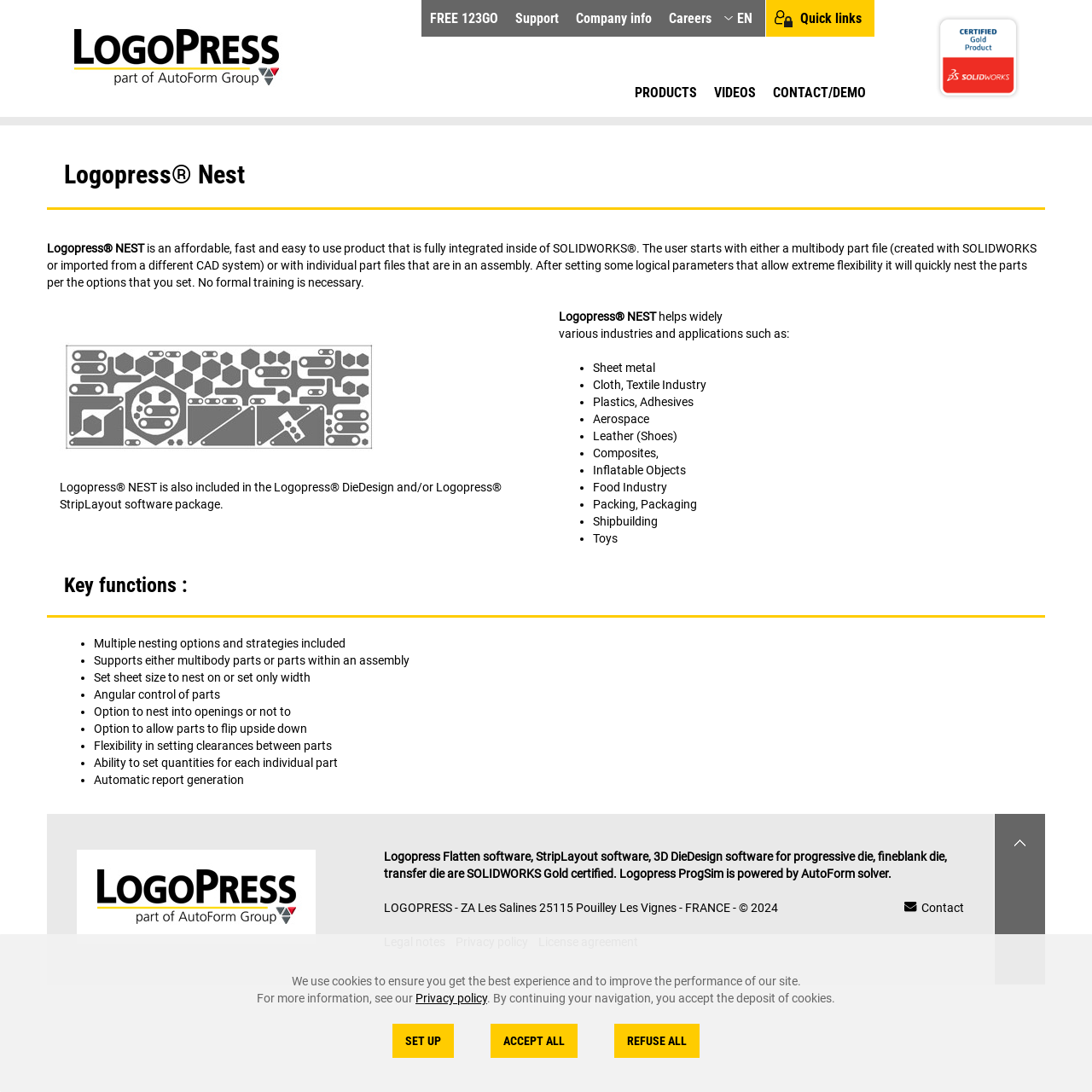Determine the bounding box coordinates of the clickable region to follow the instruction: "Learn more about Logopress NEST".

[0.043, 0.146, 0.957, 0.192]